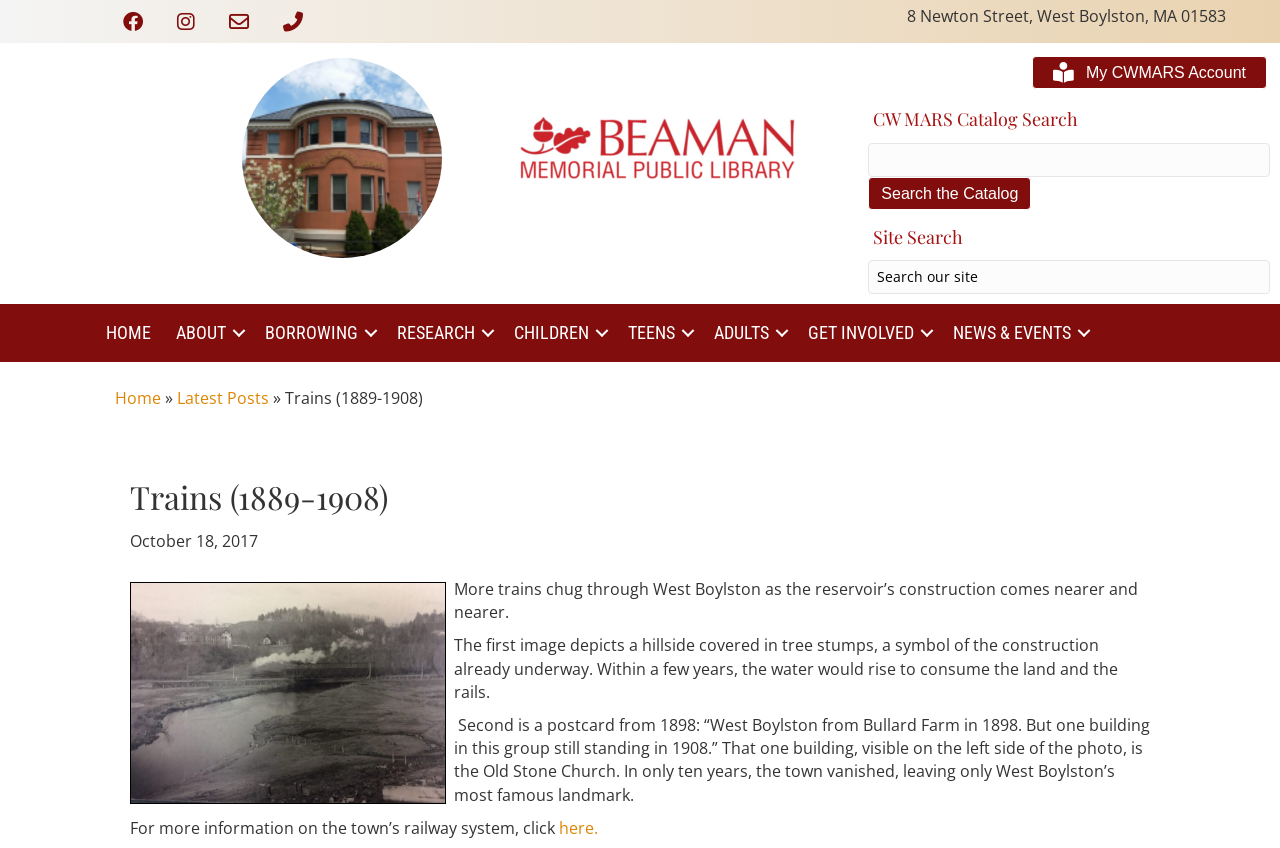Please predict the bounding box coordinates of the element's region where a click is necessary to complete the following instruction: "Click on the Beaman Logo". The coordinates should be represented by four float numbers between 0 and 1, i.e., [left, top, right, bottom].

[0.396, 0.128, 0.631, 0.224]